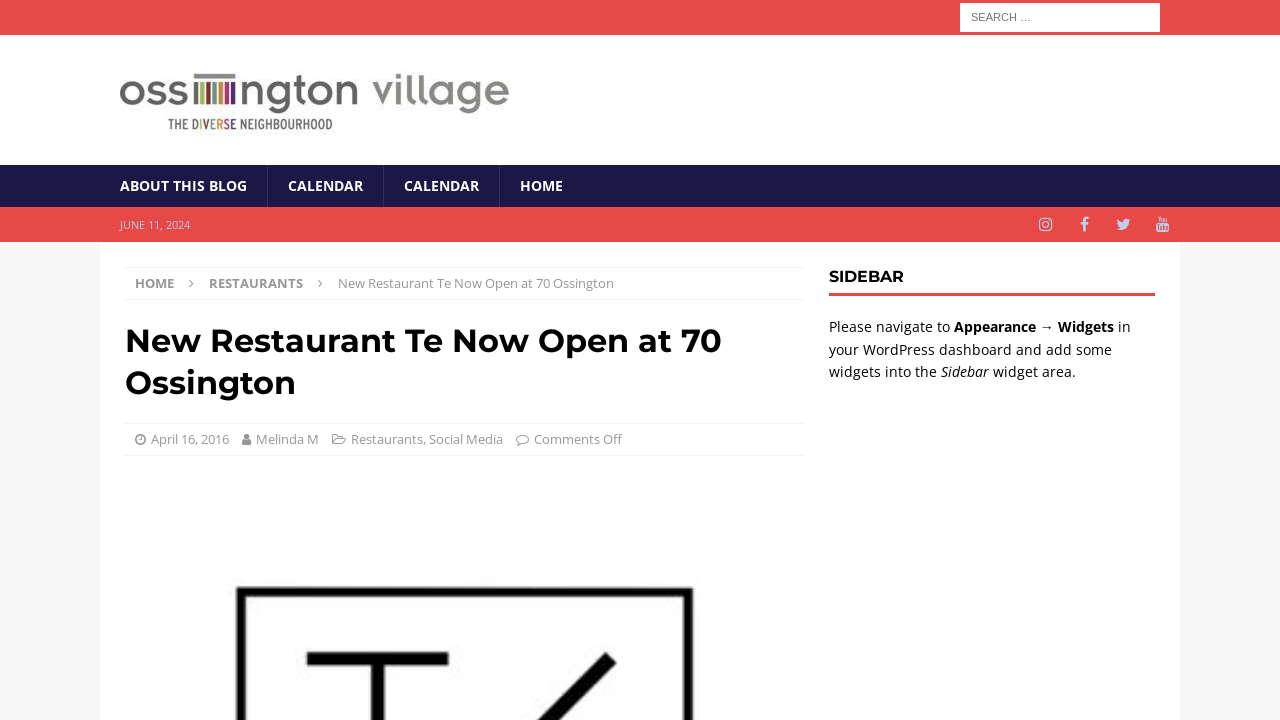Provide the bounding box coordinates of the HTML element this sentence describes: "Calendar". The bounding box coordinates consist of four float numbers between 0 and 1, i.e., [left, top, right, bottom].

[0.299, 0.229, 0.39, 0.288]